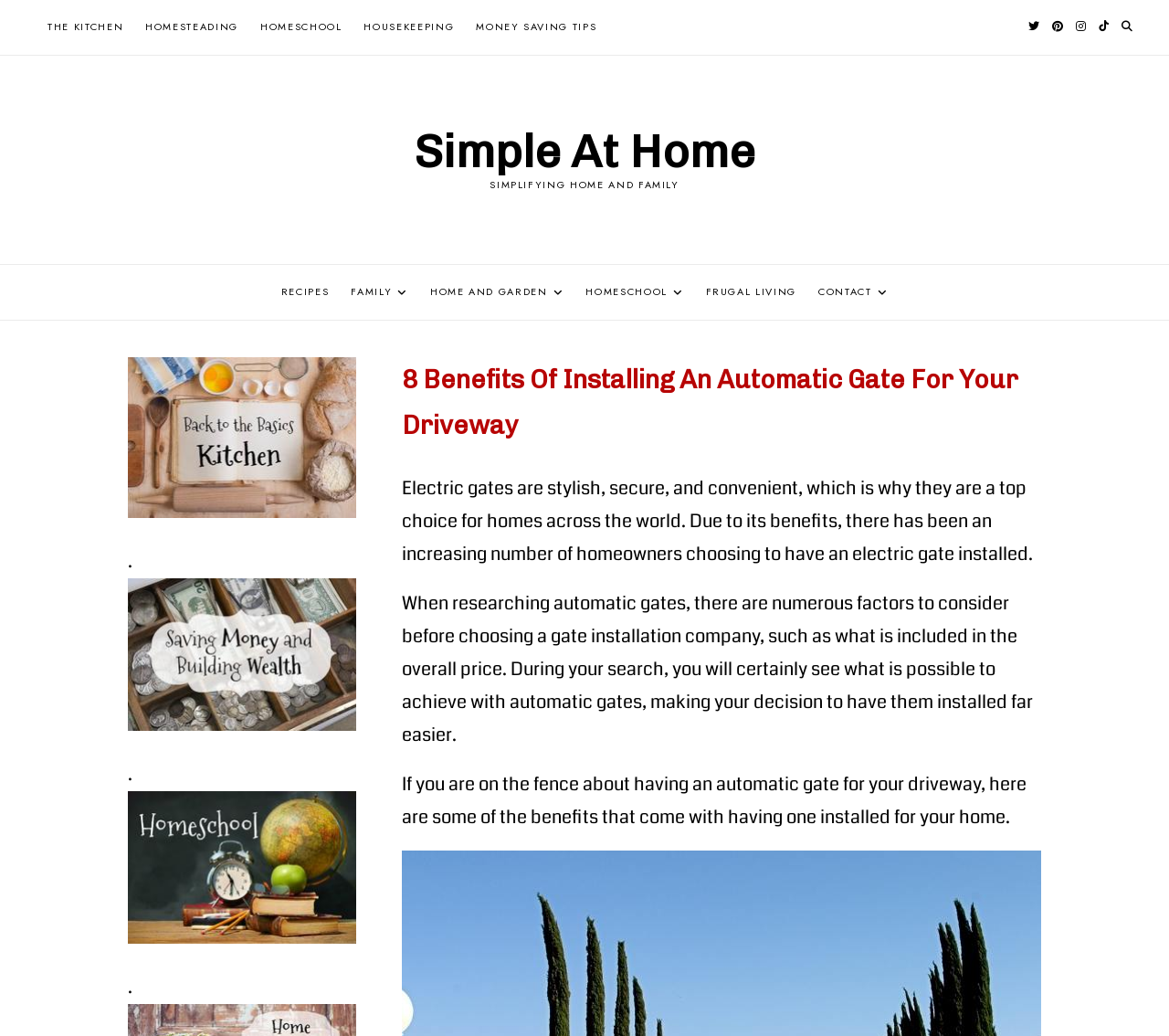Create an elaborate caption for the webpage.

This webpage is about the benefits of installing an automatic gate for a driveway, specifically highlighting the advantages of electric gates. At the top of the page, there are several links to different sections of the website, including "THE KITCHEN", "HOMESTEADING", "HOMESCHOOL", and "MONEY SAVING TIPS", which are aligned horizontally across the top of the page. 

To the right of these links, there are five social media icons, represented by Unicode characters. Below these links, the website's title "Simple At Home" is displayed prominently, along with a subtitle "SIMPLIFYING HOME AND FAMILY". 

On the left side of the page, there are several links to different categories, including "RECIPES", "FAMILY", "HOME AND GARDEN", "HOMESCHOOL", "FRUGAL LIVING", and "CONTACT", which are arranged vertically. 

The main content of the page is divided into three paragraphs, which discuss the benefits of electric gates, factors to consider when choosing a gate installation company, and the advantages of having an automatic gate installed. 

On the right side of the page, there are three images with links to different sections of the website, including "Simple at home back to the basics kitchen", "Simple At Home saving money and building wealth", and "Simple at home homeschool, homeschooling, home education". Each image is accompanied by a brief description and a link to the corresponding section.